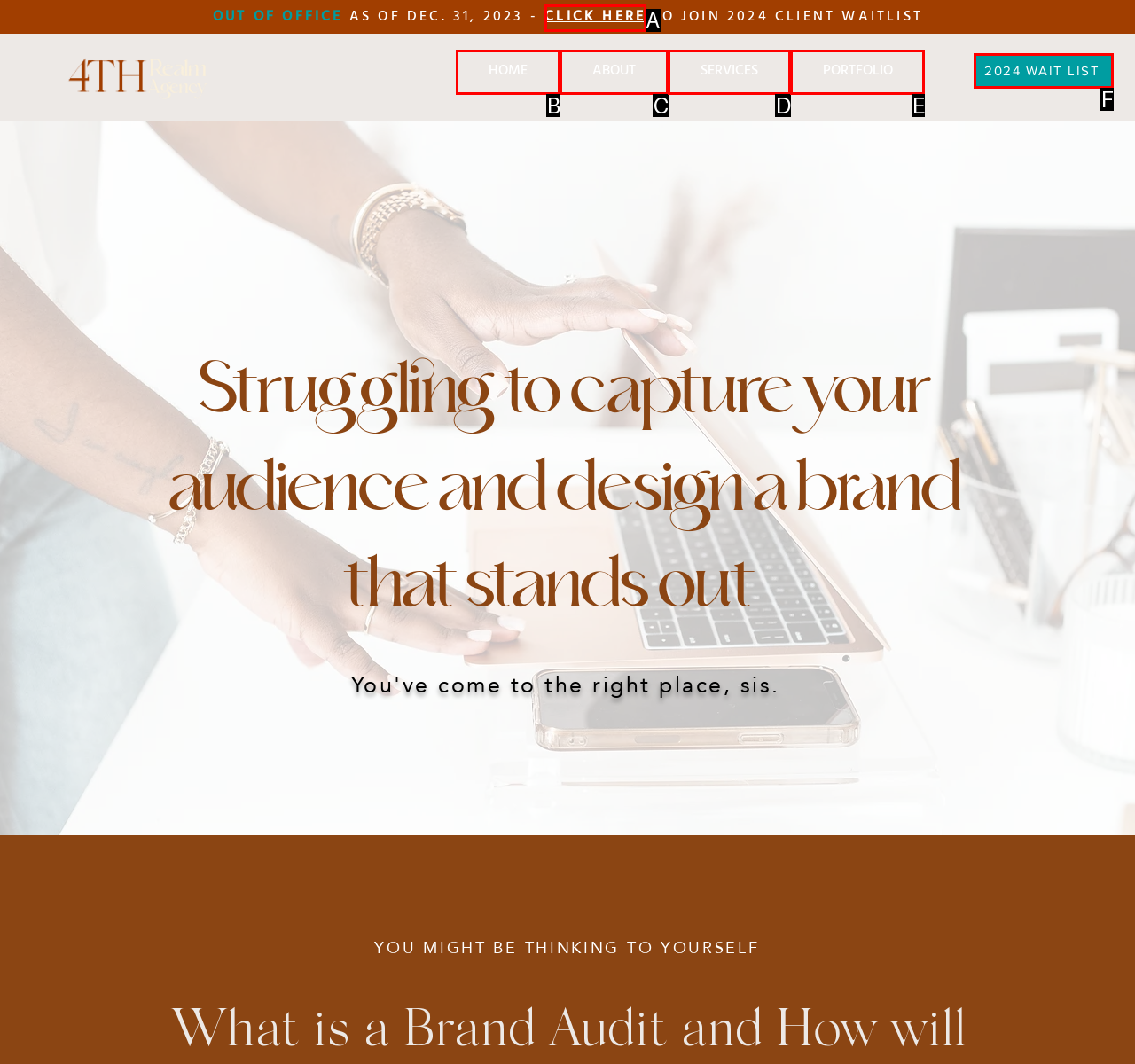Determine the HTML element that best aligns with the description: CLICK HERE
Answer with the appropriate letter from the listed options.

A